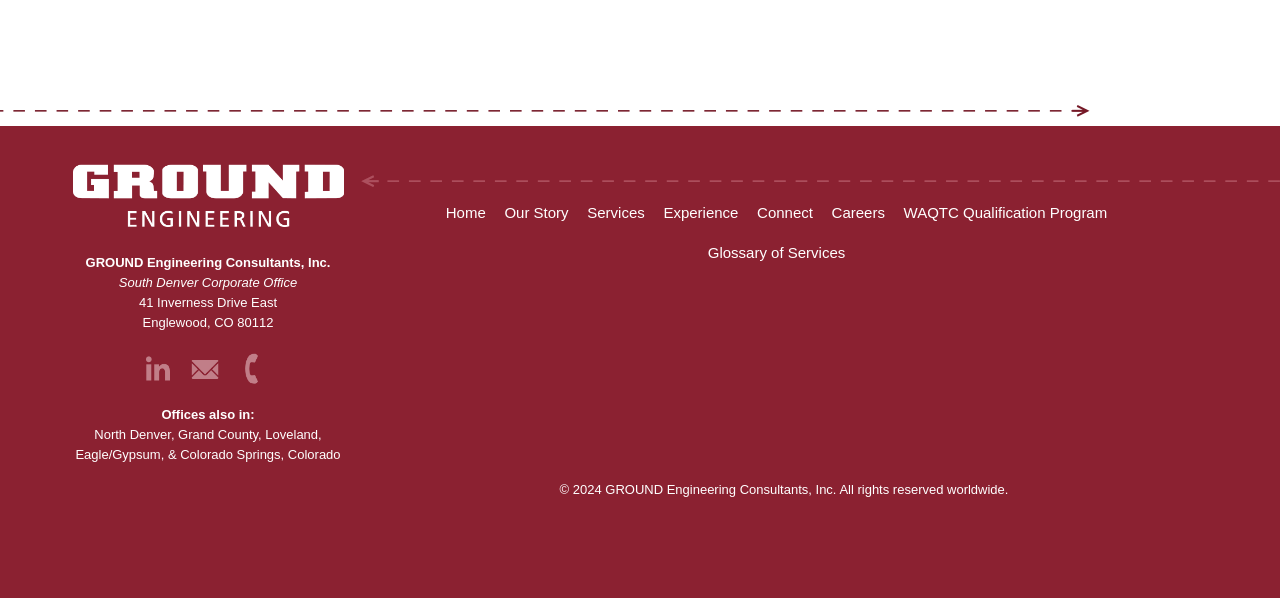Find the bounding box coordinates of the clickable area that will achieve the following instruction: "Follow Seniors Lifestyle Magazine on Instagram".

None